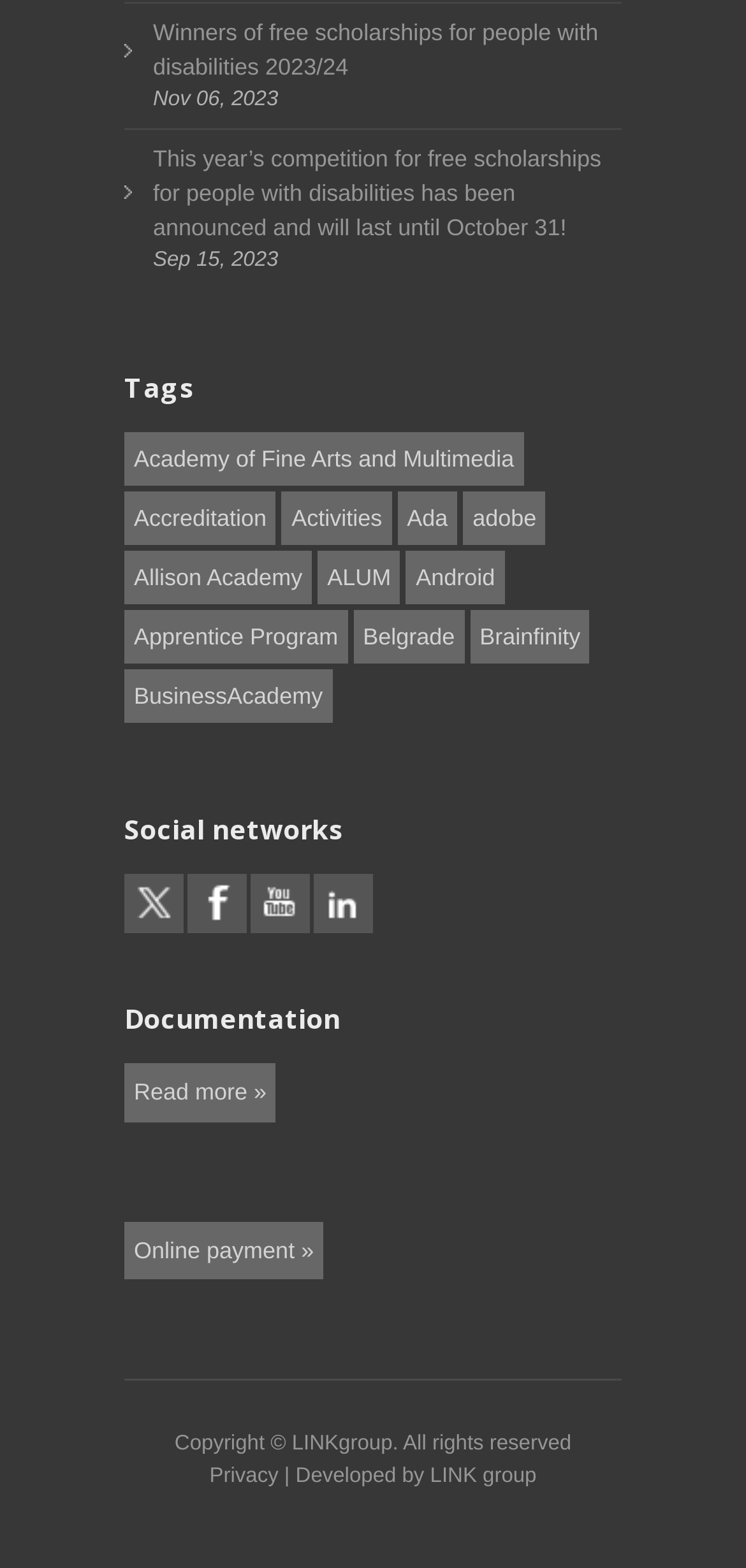Provide the bounding box coordinates of the area you need to click to execute the following instruction: "Read about winners of free scholarships for people with disabilities".

[0.205, 0.01, 0.833, 0.054]